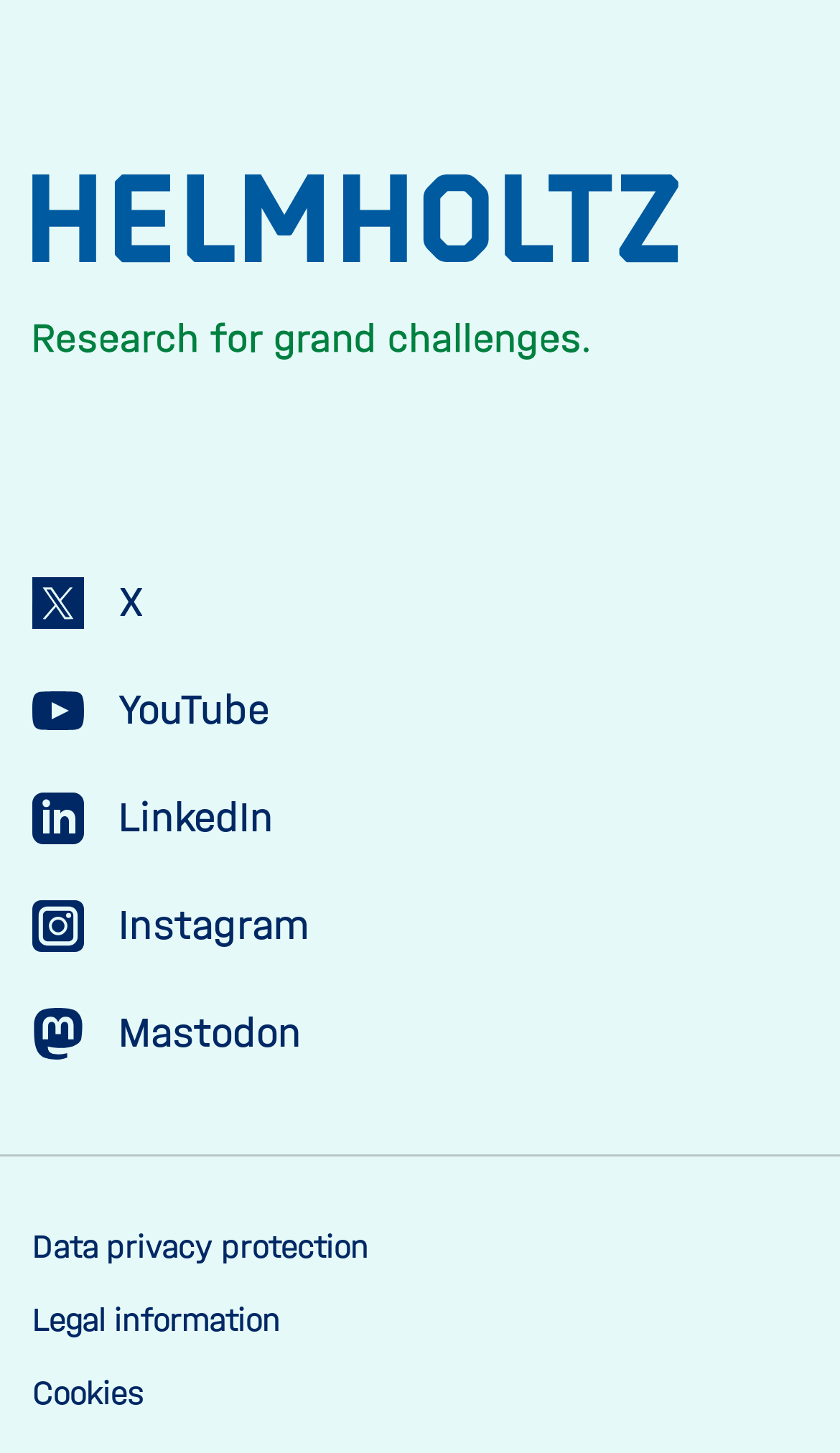Please provide the bounding box coordinates for the element that needs to be clicked to perform the following instruction: "View Residential Pest Control". The coordinates should be given as four float numbers between 0 and 1, i.e., [left, top, right, bottom].

None